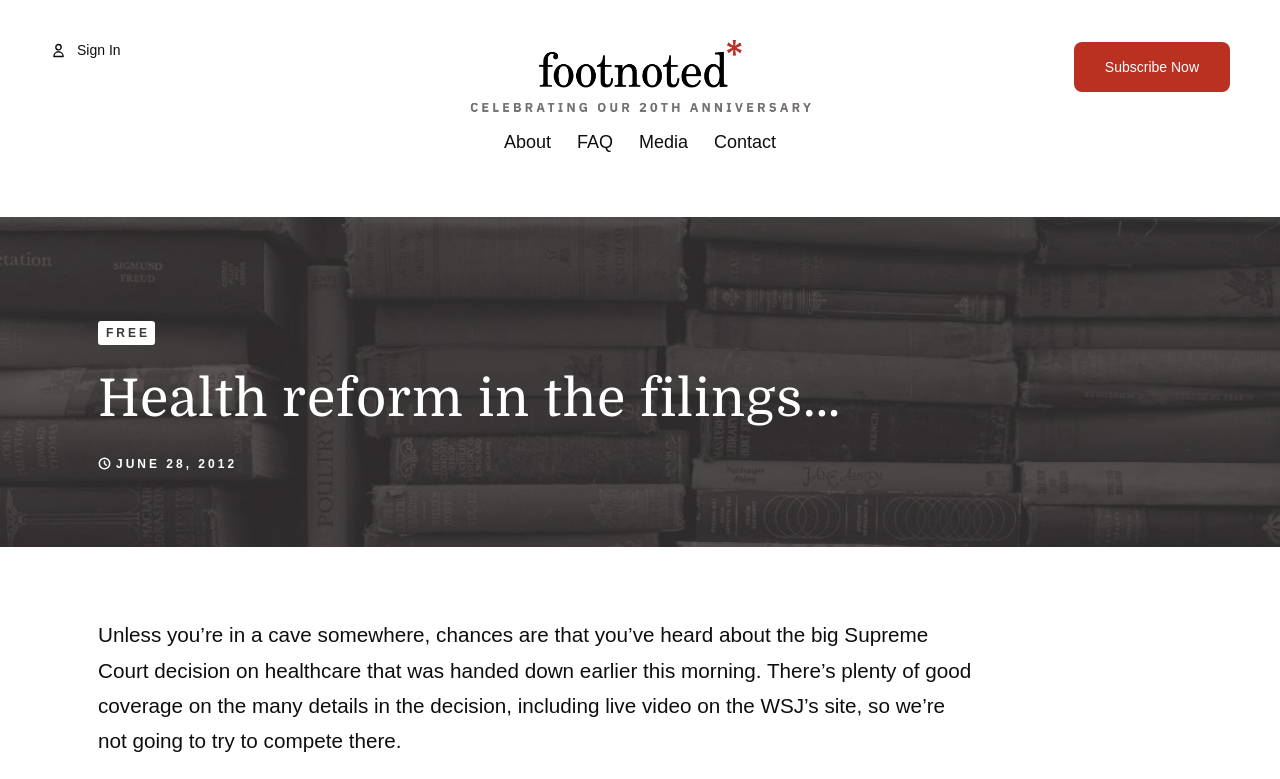Is there a link to sign in?
Give a detailed response to the question by analyzing the screenshot.

I found a link with the text 'Sign In' by looking at the link element with bounding box coordinates [0.052, 0.054, 0.094, 0.076]. This link allows users to sign in.